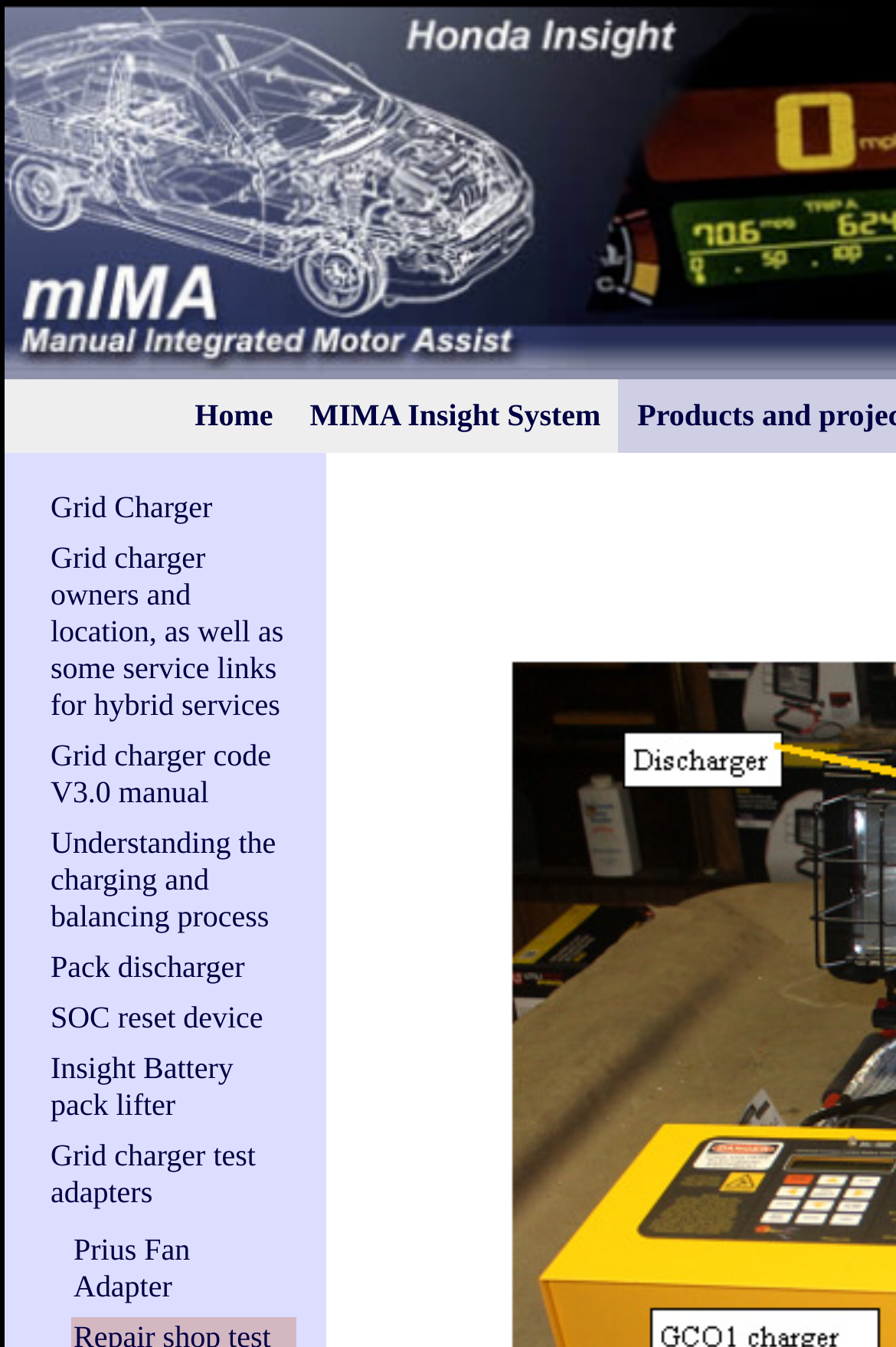Could you locate the bounding box coordinates for the section that should be clicked to accomplish this task: "Learn about Understanding the charging and balancing process".

[0.056, 0.613, 0.308, 0.693]